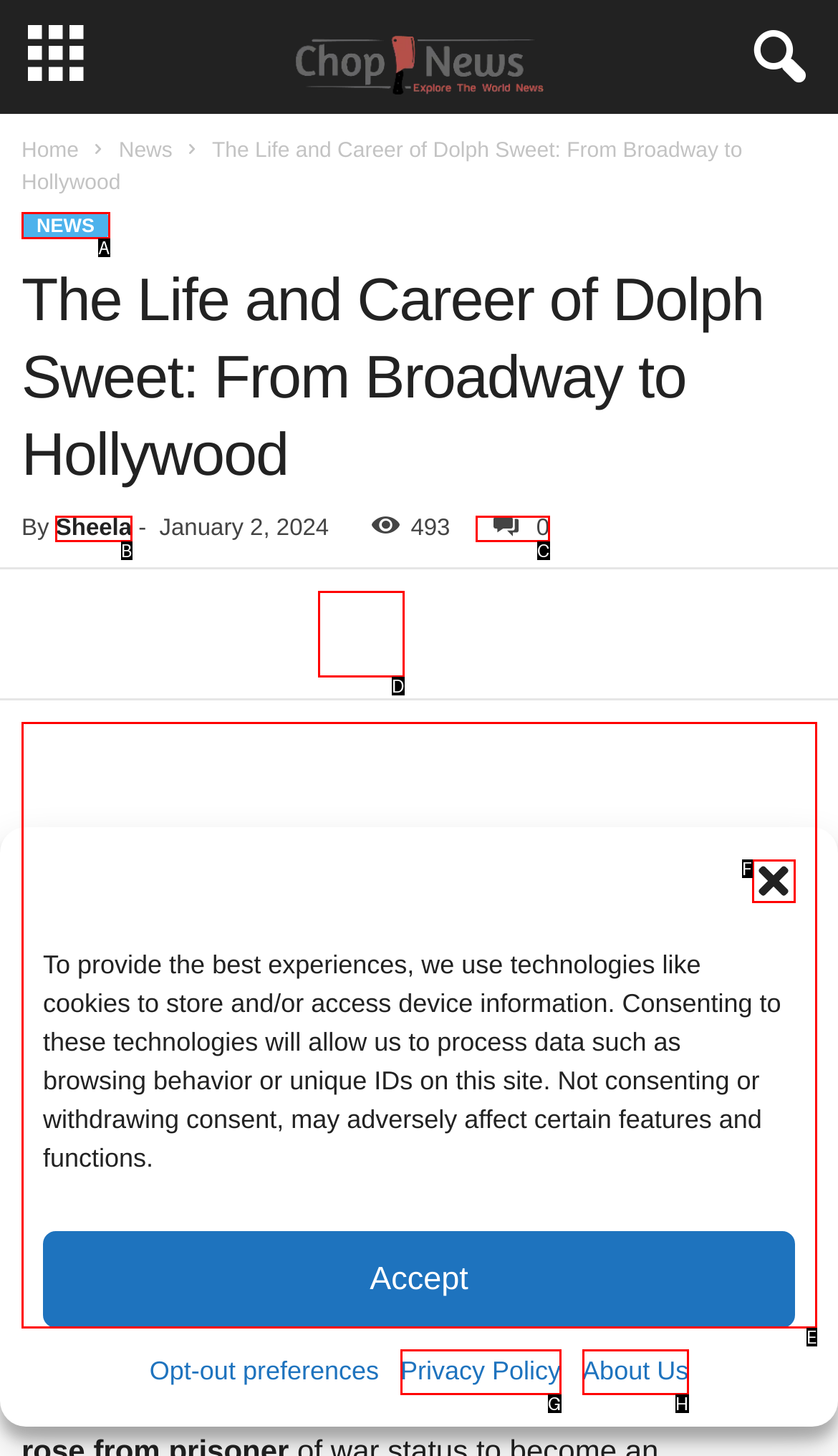To execute the task: View NEWS page, which one of the highlighted HTML elements should be clicked? Answer with the option's letter from the choices provided.

A